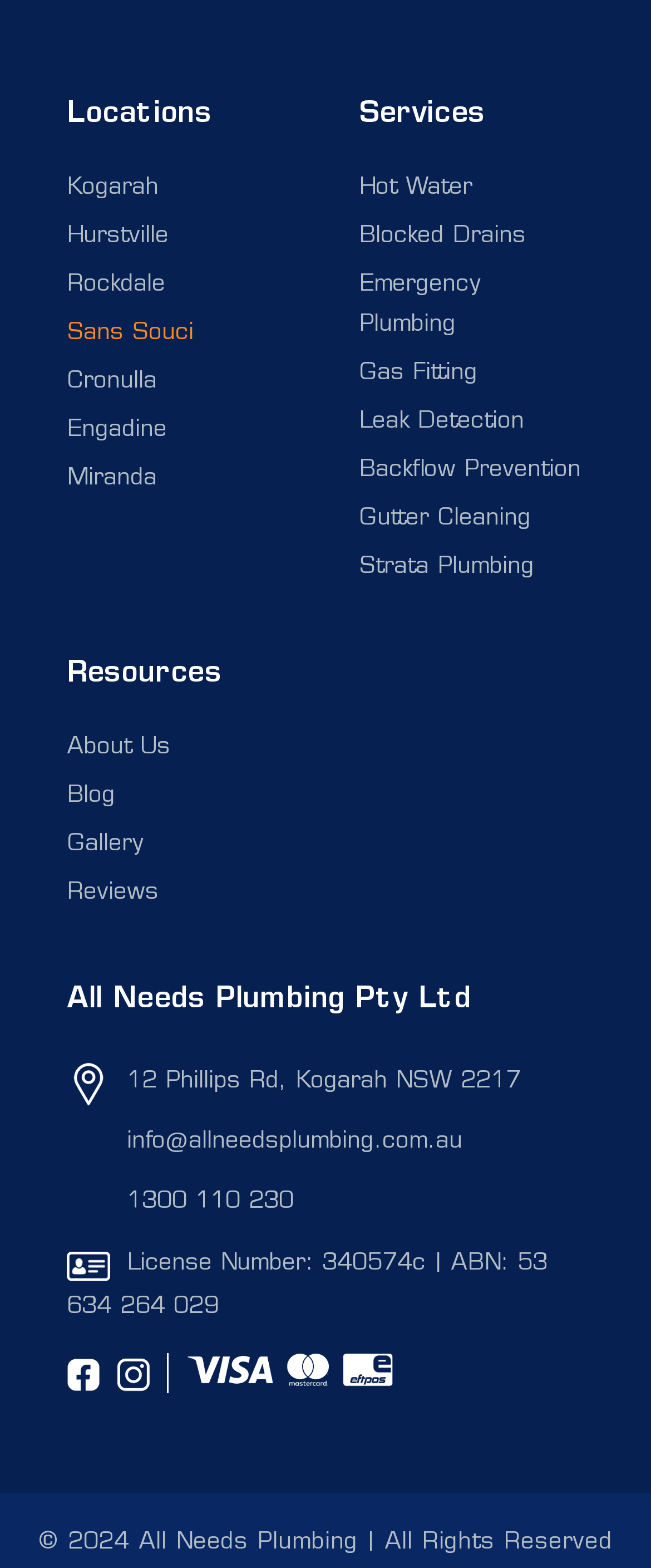How many social media links are there?
Use the image to answer the question with a single word or phrase.

2